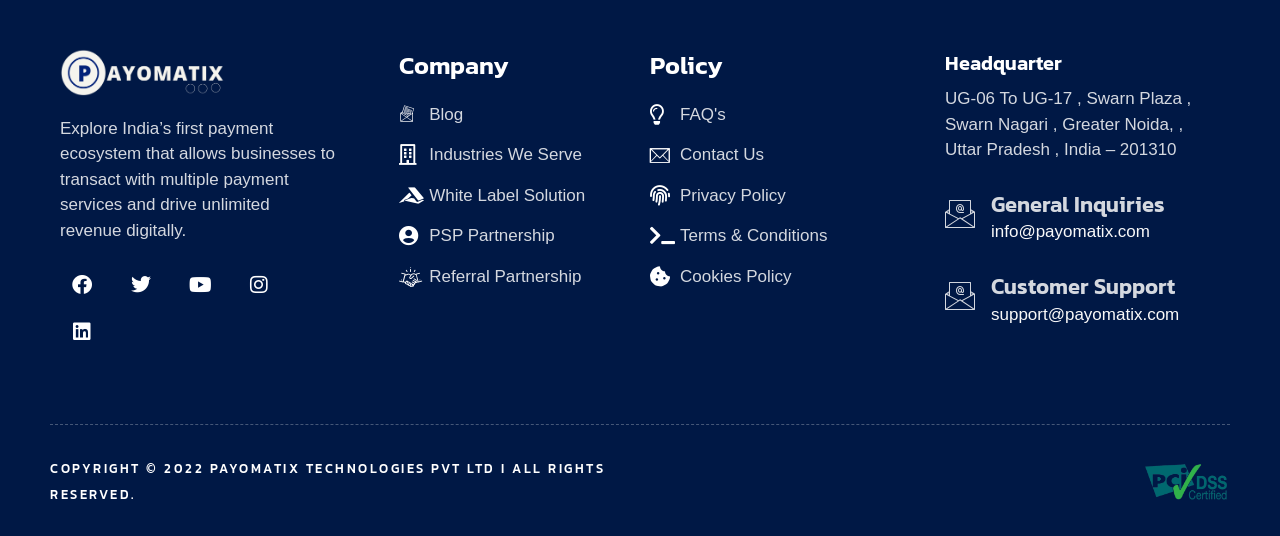Provide the bounding box coordinates of the HTML element described by the text: "简体中文". The coordinates should be in the format [left, top, right, bottom] with values between 0 and 1.

None